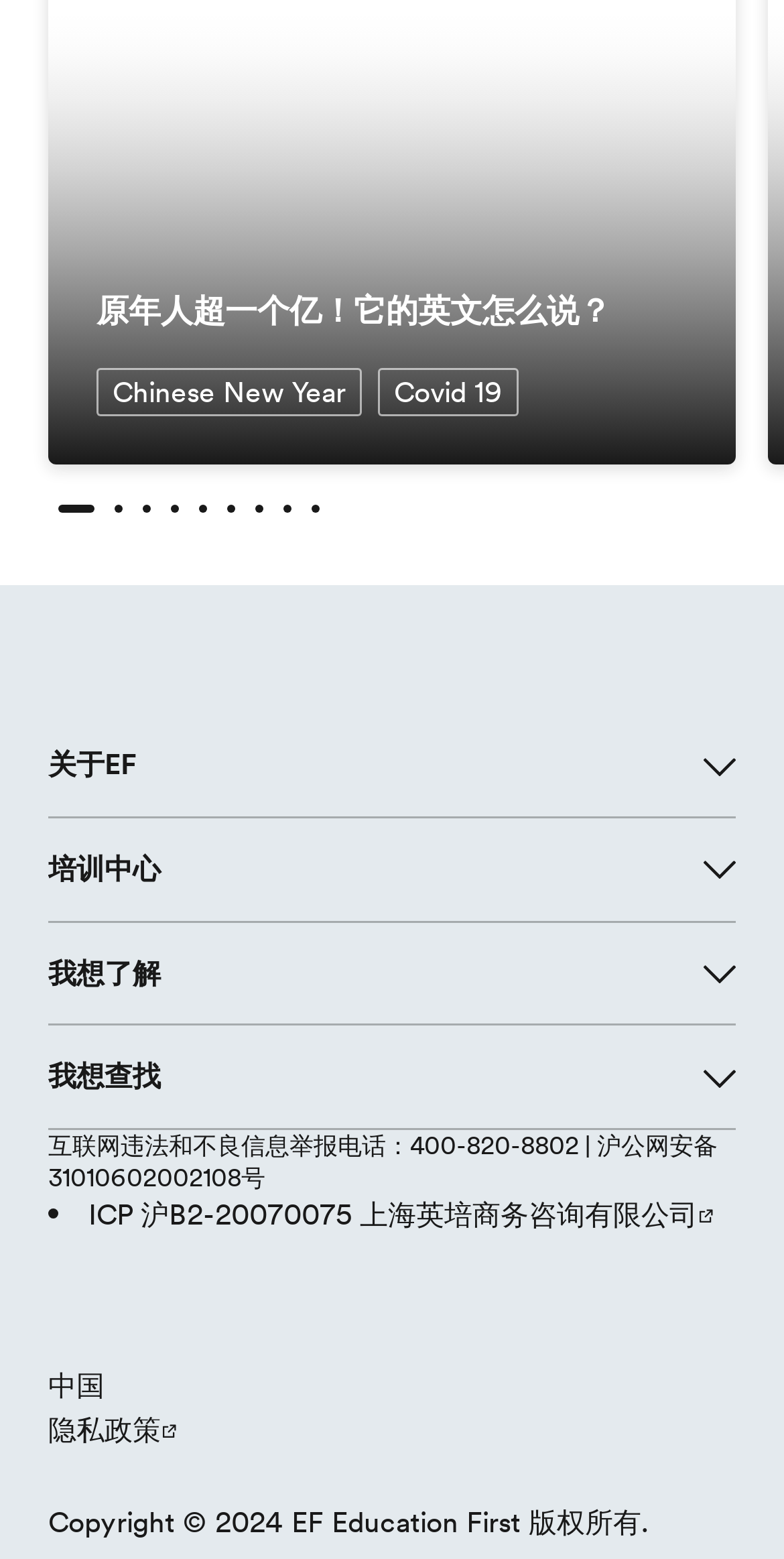Using details from the image, please answer the following question comprehensively:
What is the company name mentioned in the footer?

The link element contains the text 'ICP 沪B2-20070075 上海英培商务咨询有限公司' which is related to the company 'EF Education First' mentioned in the footer.